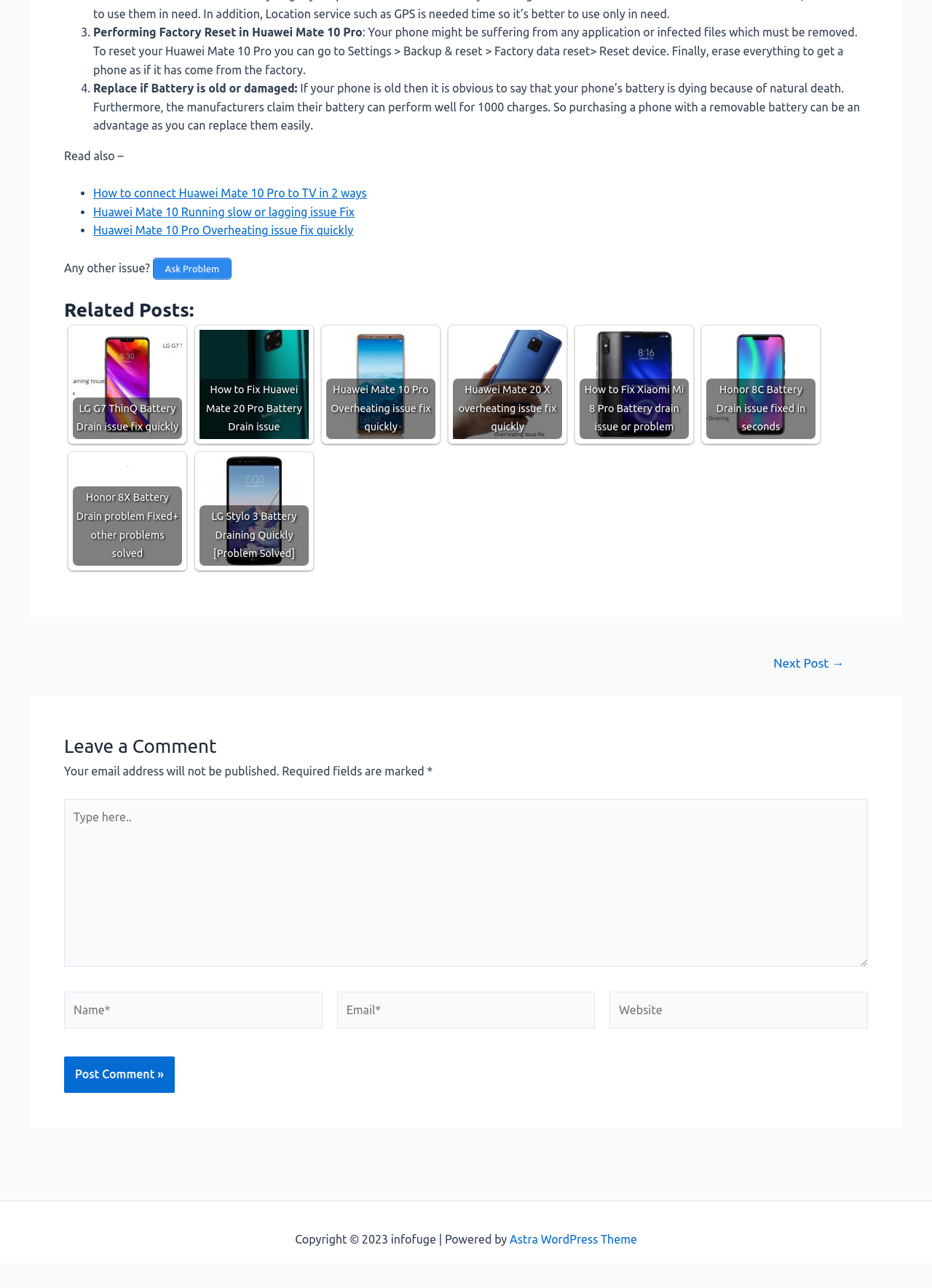What is the purpose of the 'Ask Problem' link?
Identify the answer in the screenshot and reply with a single word or phrase.

To ask a problem